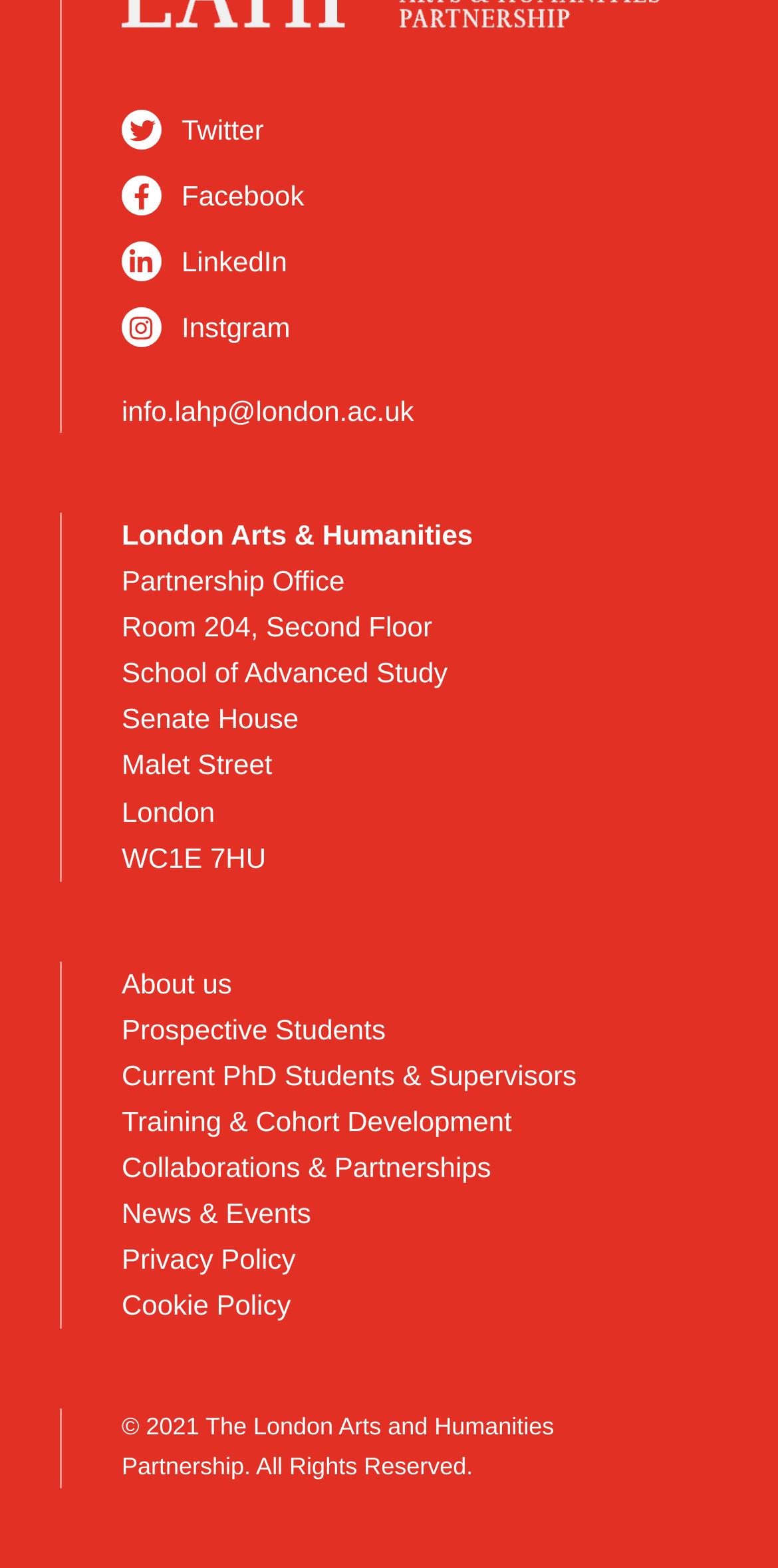Please find the bounding box coordinates of the clickable region needed to complete the following instruction: "contact us". The bounding box coordinates must consist of four float numbers between 0 and 1, i.e., [left, top, right, bottom].

[0.156, 0.252, 0.532, 0.272]